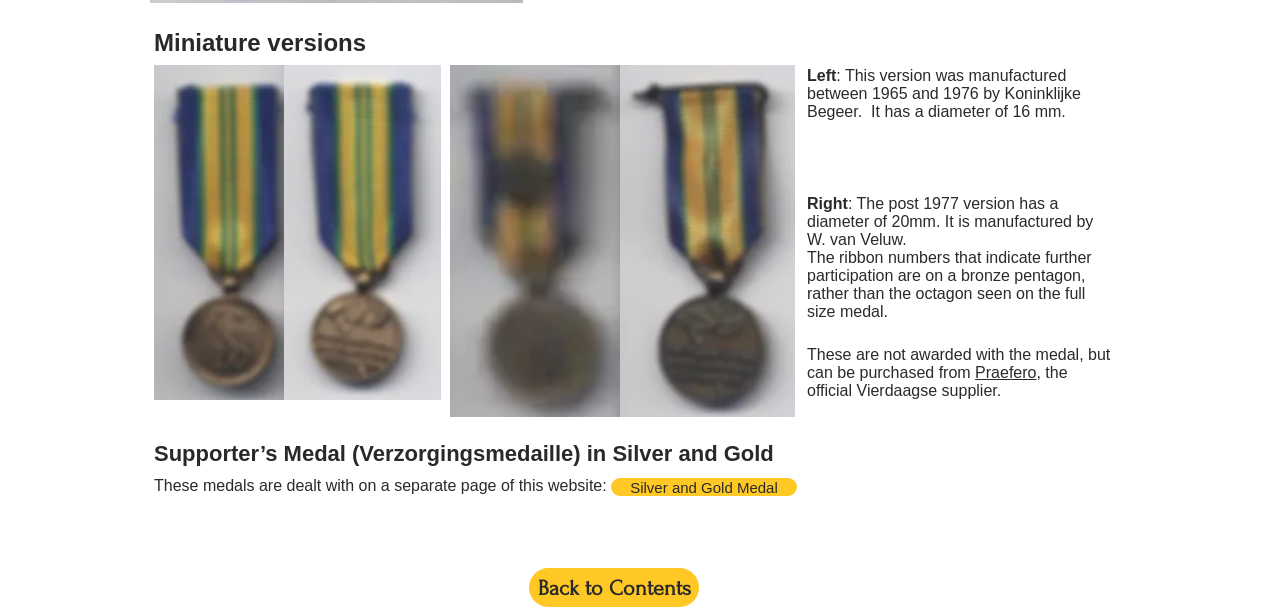What is the shape of the ribbon numbers?
Can you provide a detailed and comprehensive answer to the question?

The text states that the ribbon numbers that indicate further participation are on a bronze pentagon, rather than the octagon seen on the full-size medal.